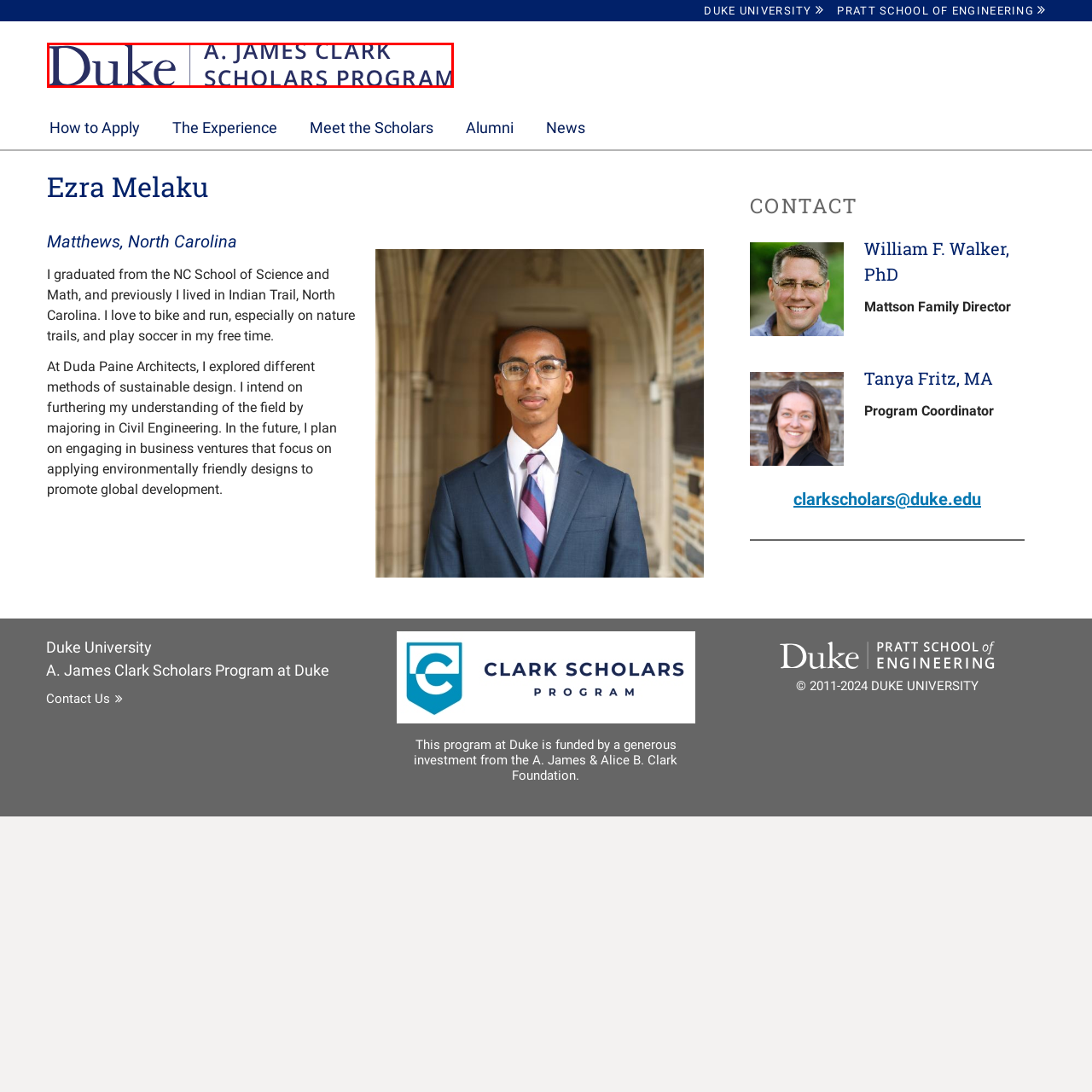Detail the scene within the red-bordered box in the image, including all relevant features and actions.

This image features the official title of the A. James Clark Scholars Program at Duke University. The design prominently displays "Duke" in a bold, stylized font, followed by the program's name in a refined and elegant typeface. The color scheme is primarily navy blue, conveying a sense of academic prestige and seriousness, which aligns with the program's commitment to fostering excellence in engineering and related fields. This program aims to support and cultivate future leaders who demonstrate a strong commitment to sustainable development and innovative design.